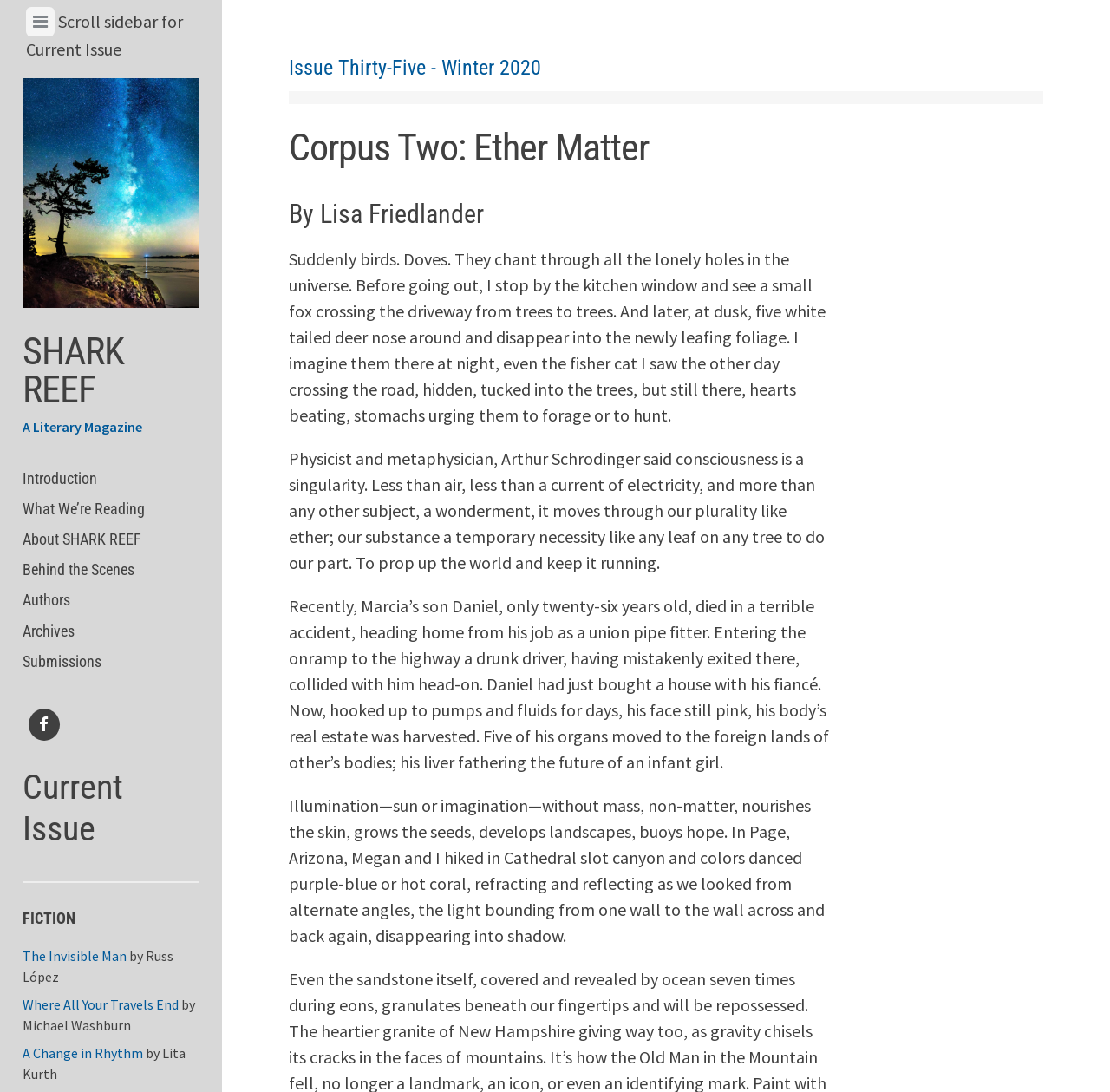Based on the provided description, "Authors", find the bounding box of the corresponding UI element in the screenshot.

[0.02, 0.536, 0.18, 0.564]